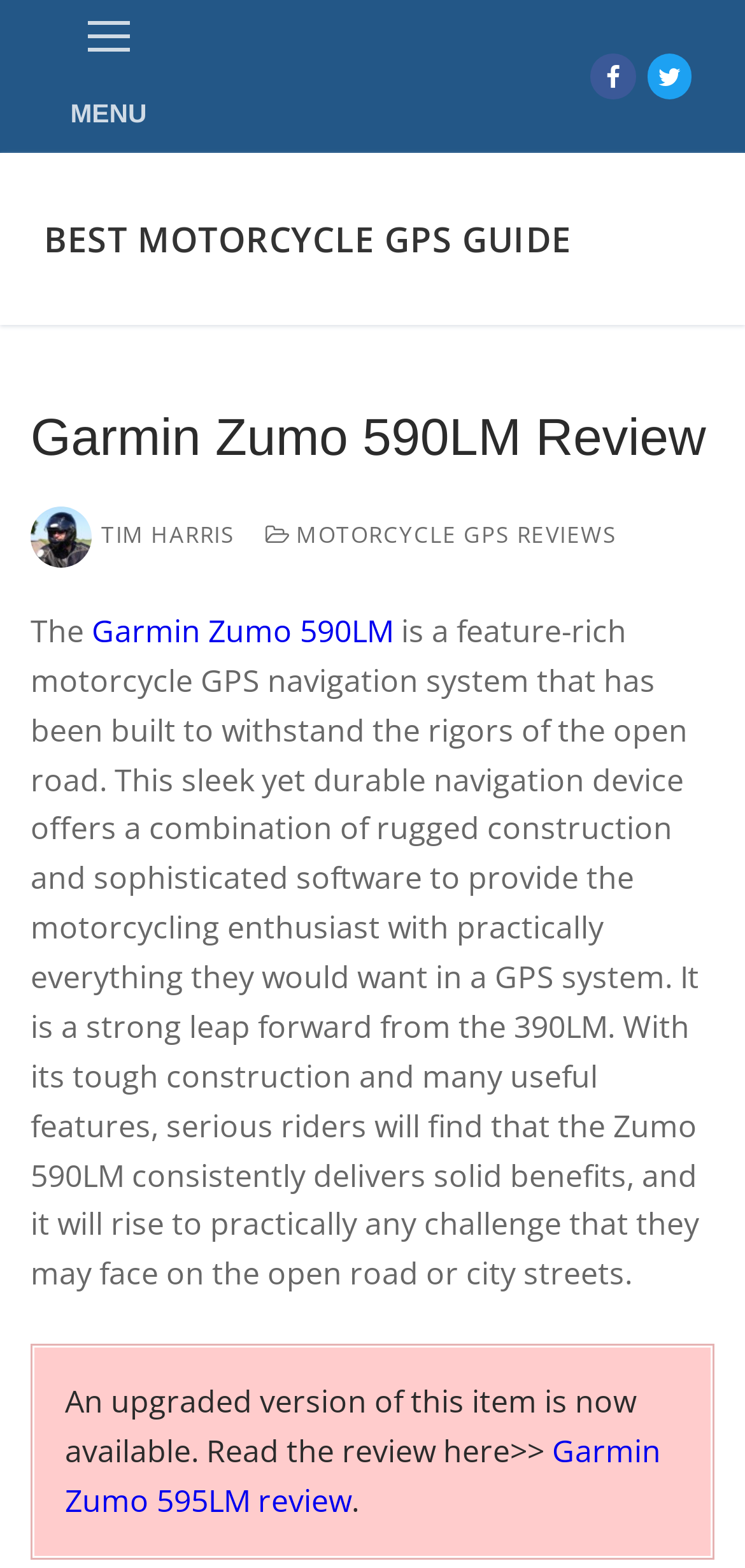Using the element description provided, determine the bounding box coordinates in the format (top-left x, top-left y, bottom-right x, bottom-right y). Ensure that all values are floating point numbers between 0 and 1. Element description: aria-label="Twitter"

[0.868, 0.035, 0.928, 0.063]